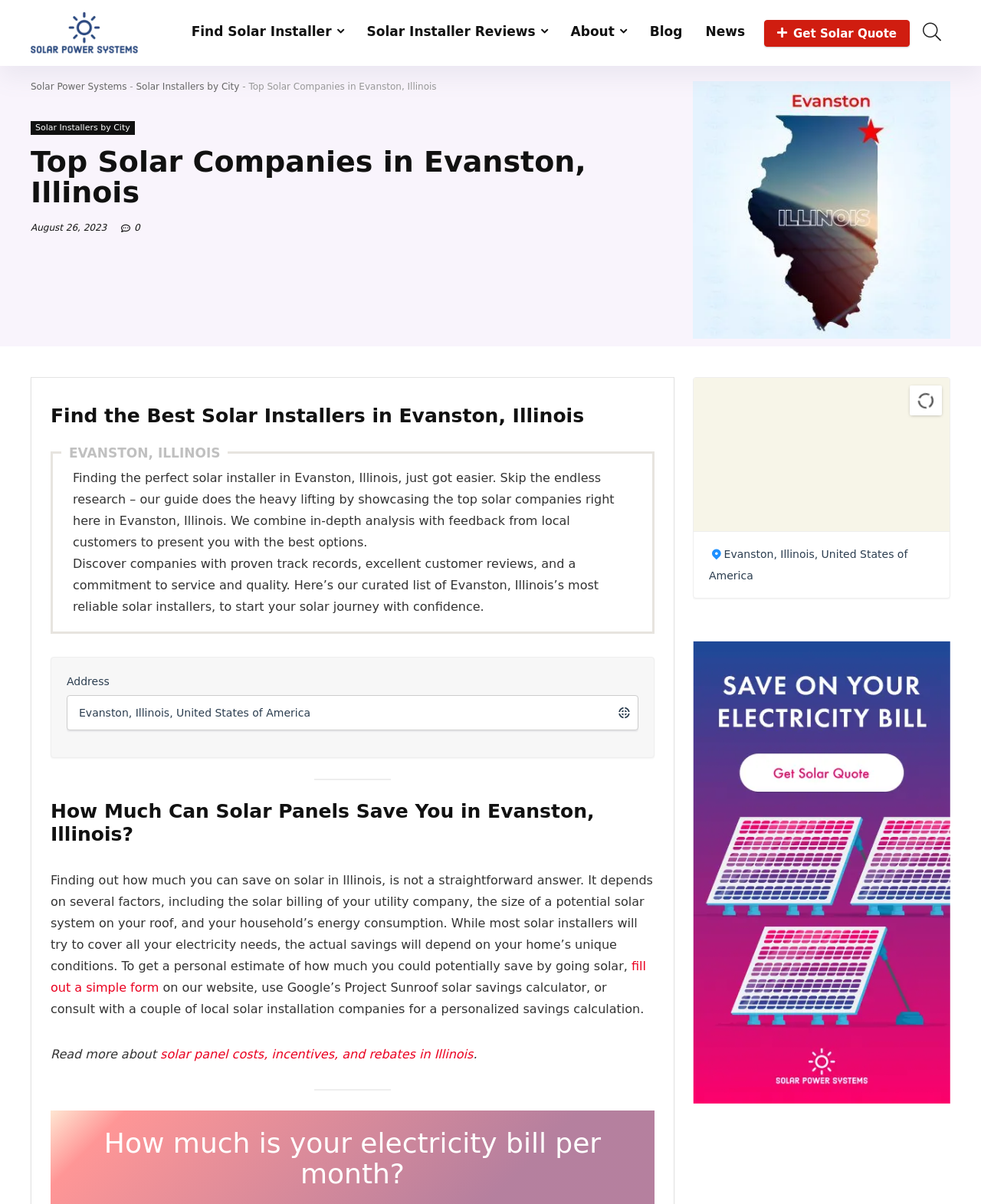What is the city being discussed on this webpage?
Give a detailed explanation using the information visible in the image.

I determined the answer by looking at the heading 'Top Solar Companies in Evanston, Illinois' and the static text 'EVANSTON, ILLINOIS' which suggests that the webpage is focused on Evanston, Illinois.